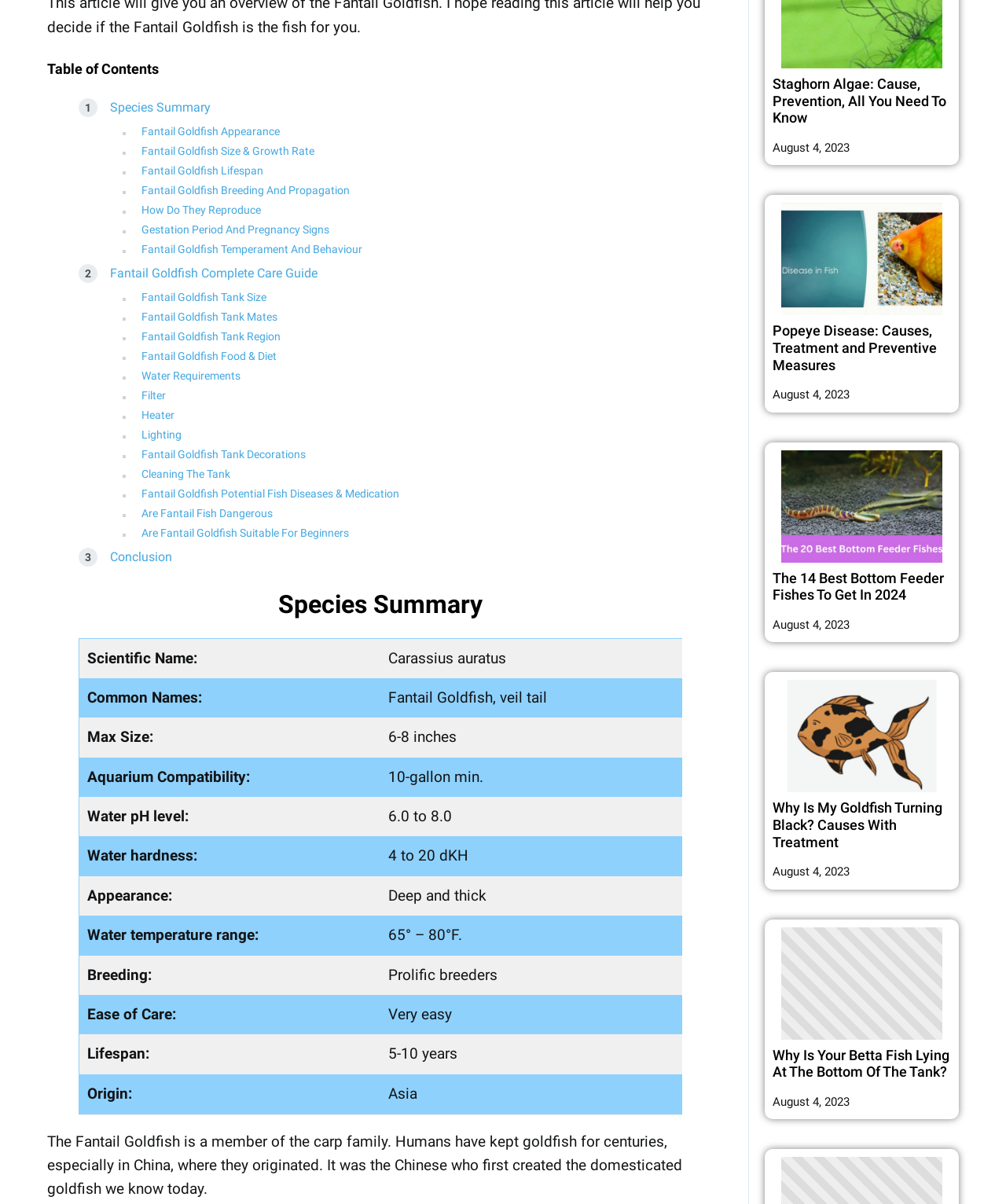Extract the bounding box coordinates for the HTML element that matches this description: "Conclusion". The coordinates should be four float numbers between 0 and 1, i.e., [left, top, right, bottom].

[0.109, 0.456, 0.171, 0.469]